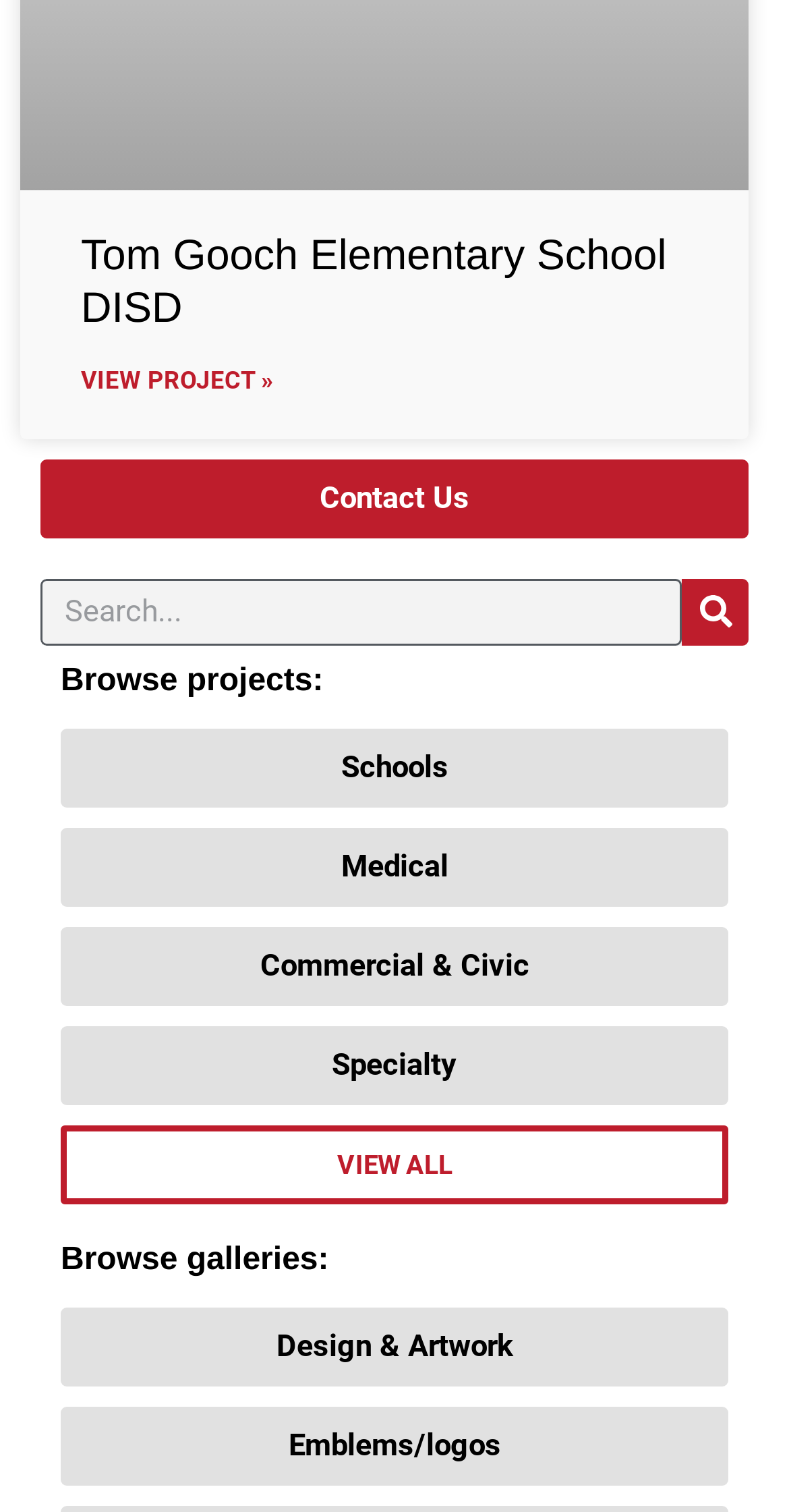How many links are there to browse projects and galleries?
Refer to the image and offer an in-depth and detailed answer to the question.

There are 5 links to browse projects: 'Schools', 'Medical', 'Commercial & Civic', 'Specialty', and 'VIEW ALL'. There are 4 links to browse galleries: 'Design & Artwork', 'Emblems/logos', and 2 others. In total, there are 9 links.